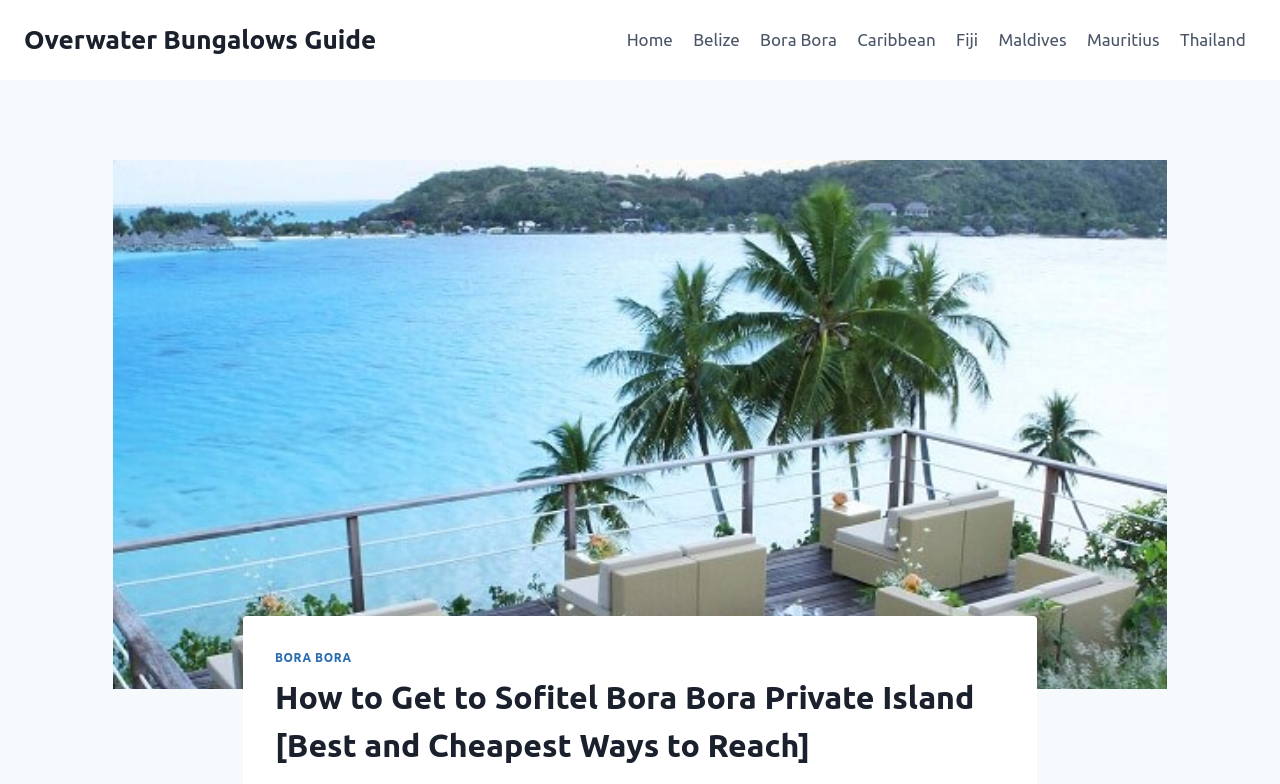What is the name of the private island?
Please utilize the information in the image to give a detailed response to the question.

The name of the private island can be found in the image caption 'Sofitel Bora Bora Private Island' and also in the heading 'How to Get to Sofitel Bora Bora Private Island [Best and Cheapest Ways to Reach]'.